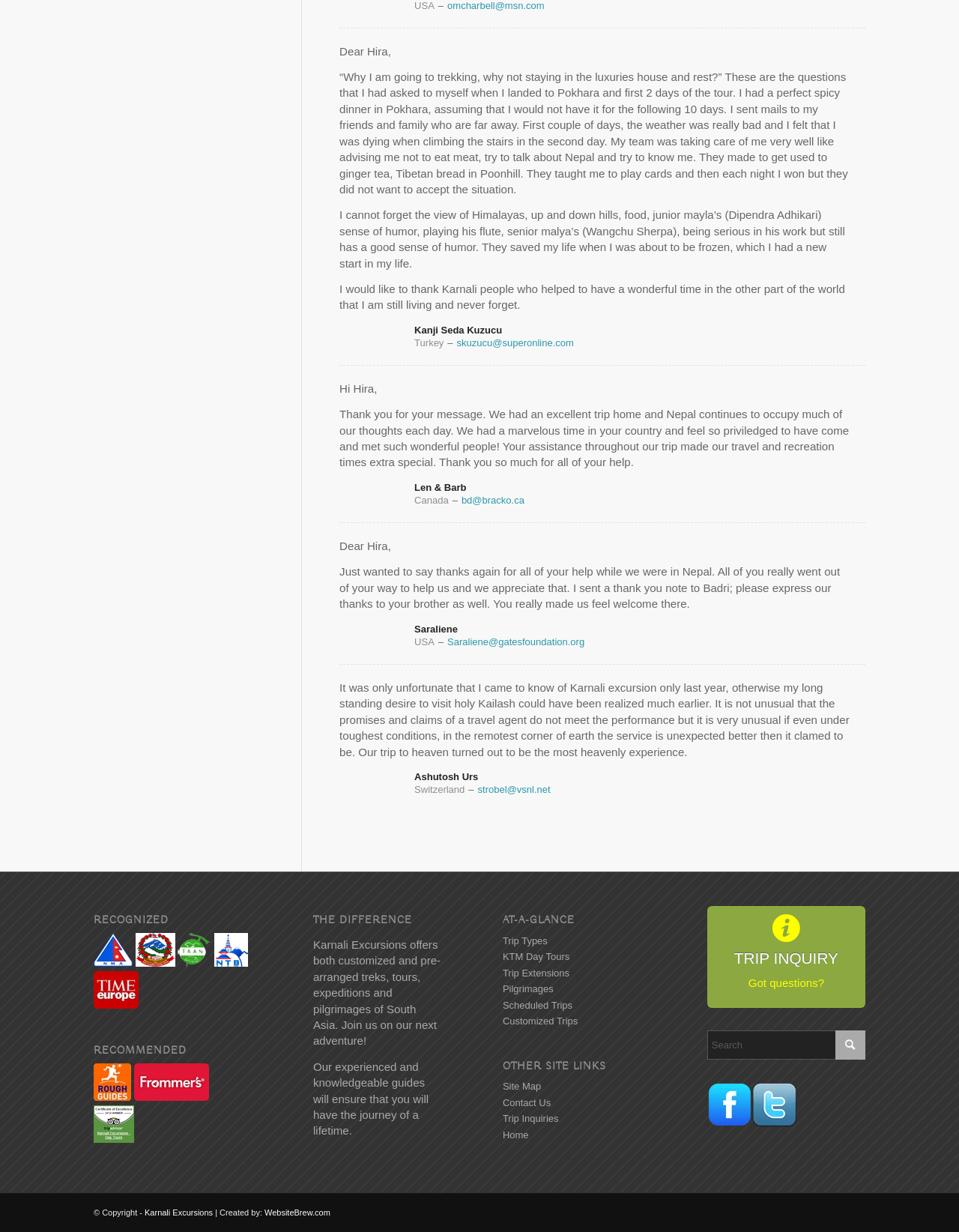Can you specify the bounding box coordinates for the region that should be clicked to fulfill this instruction: "Get contact information".

None